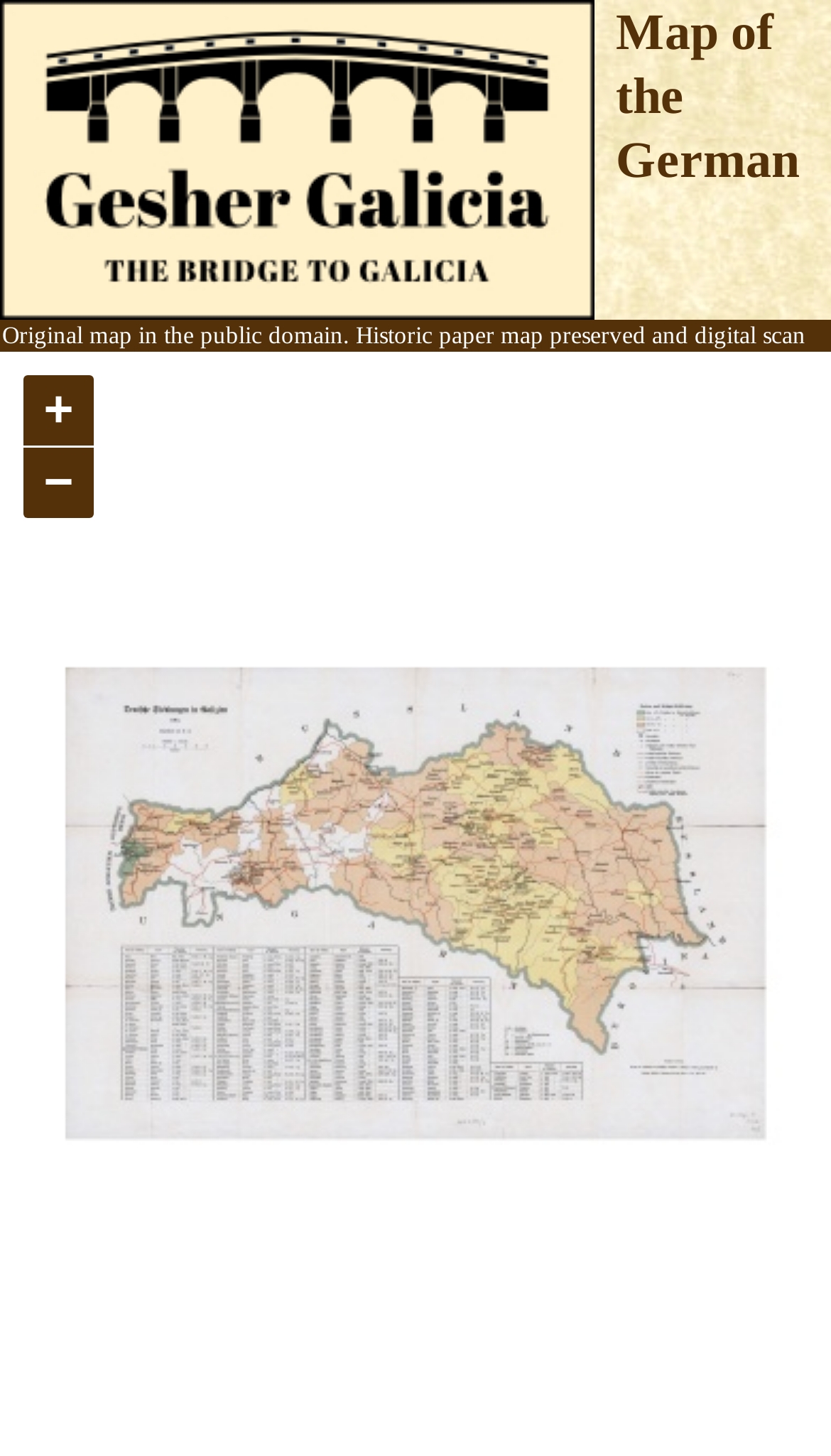Please predict the bounding box coordinates of the element's region where a click is necessary to complete the following instruction: "View the Gesher Galicia, Inc. website". The coordinates should be represented by four float numbers between 0 and 1, i.e., [left, top, right, bottom].

[0.0, 0.0, 0.715, 0.22]